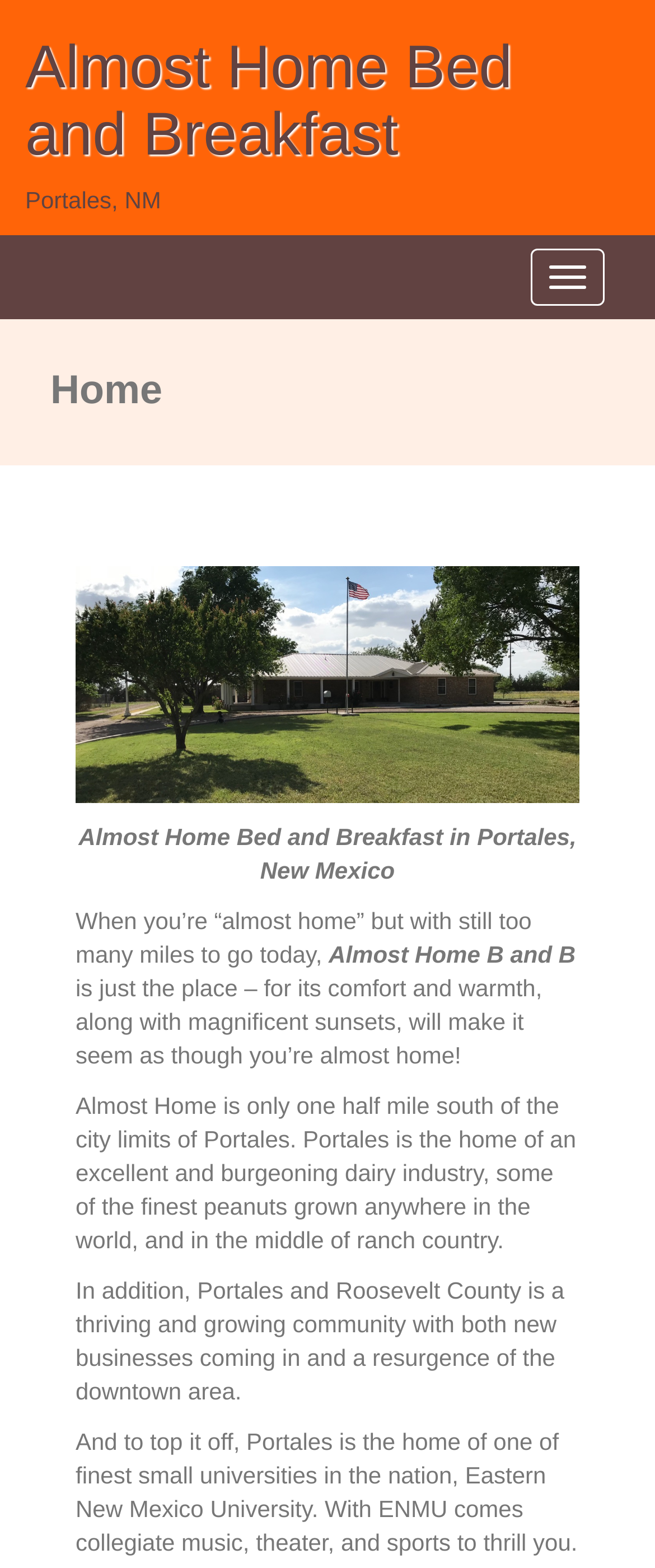What is near the bed and breakfast?
Based on the image, please offer an in-depth response to the question.

The information about what is near the bed and breakfast can be found in the StaticText element 'And to top it off, Portales is the home of one of finest small universities in the nation, Eastern New Mexico University'.